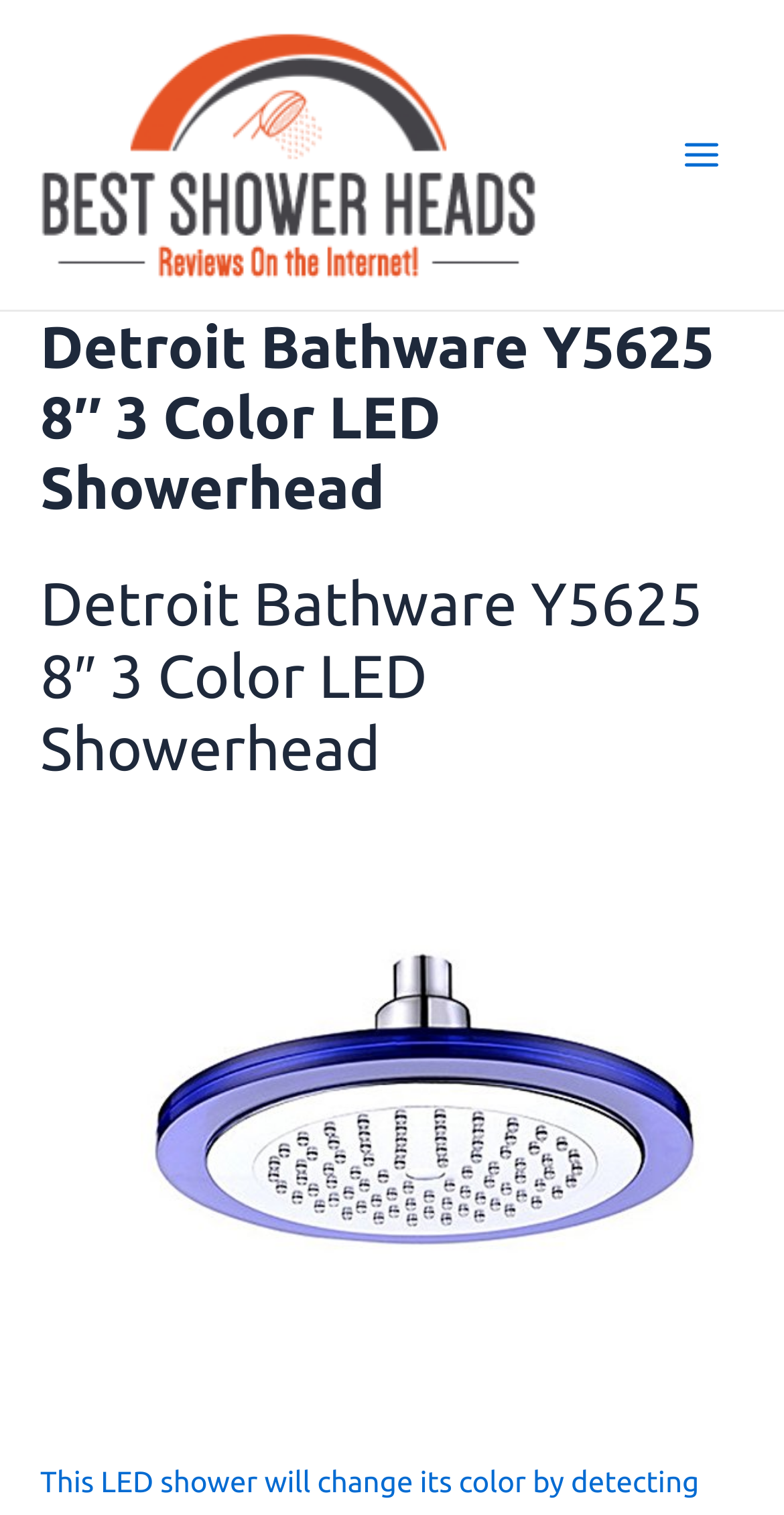Extract the bounding box coordinates for the UI element described as: "Terms and Conditions".

None